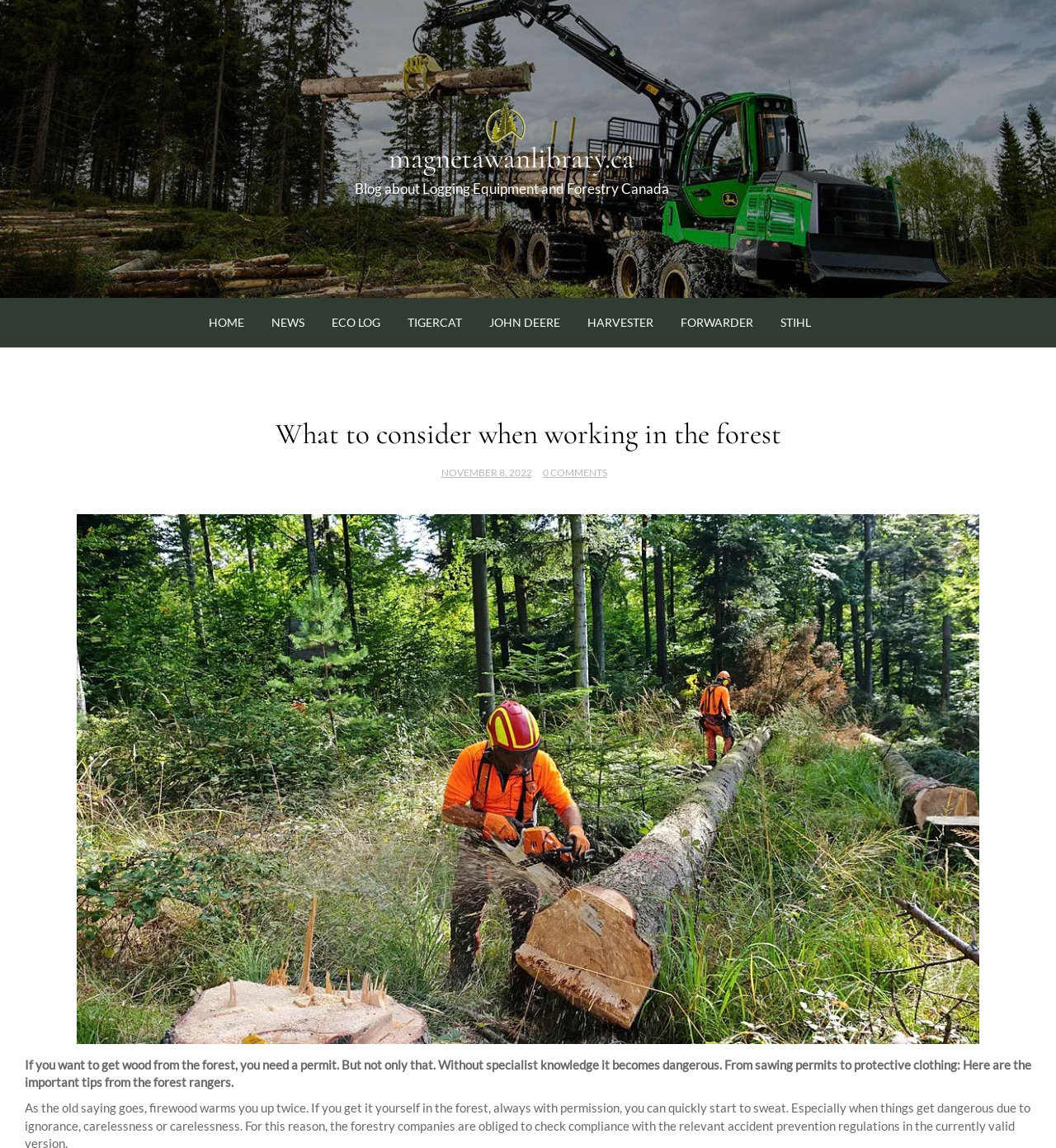Locate and extract the headline of this webpage.

What to consider when working in the forest